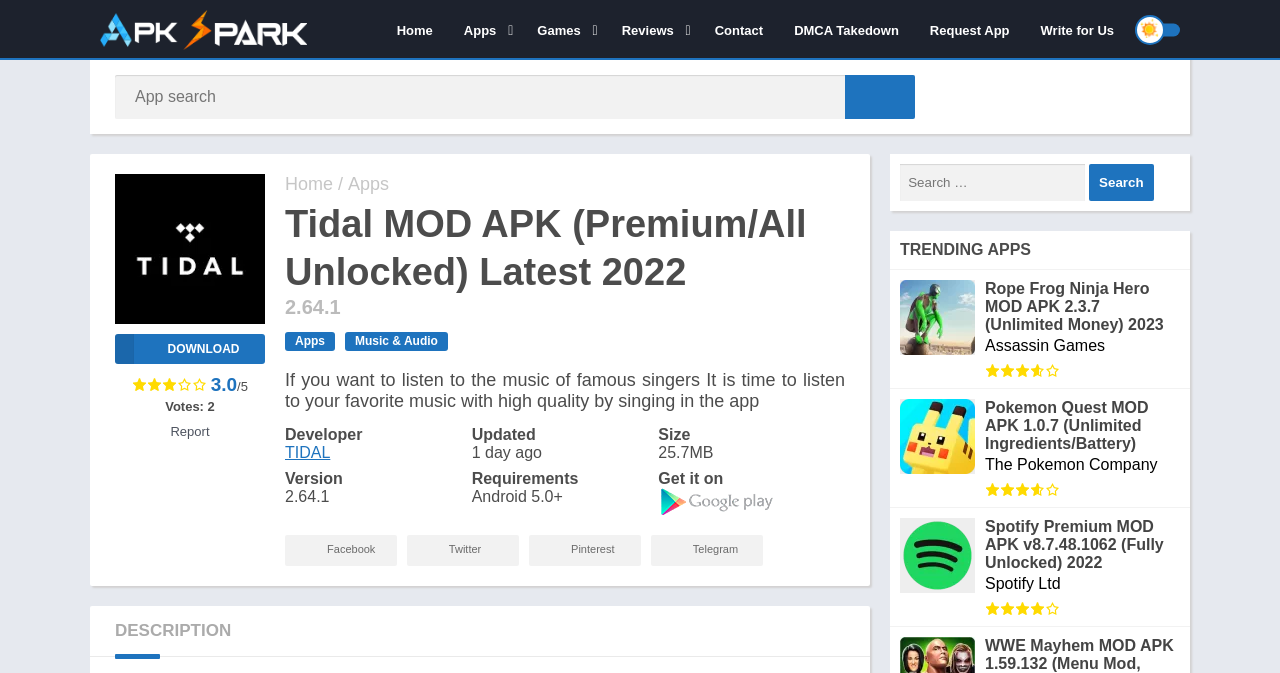What is the size of the app?
Look at the image and construct a detailed response to the question.

The size of the app is mentioned in the webpage content as 25.7MB, which is displayed in the app details section.